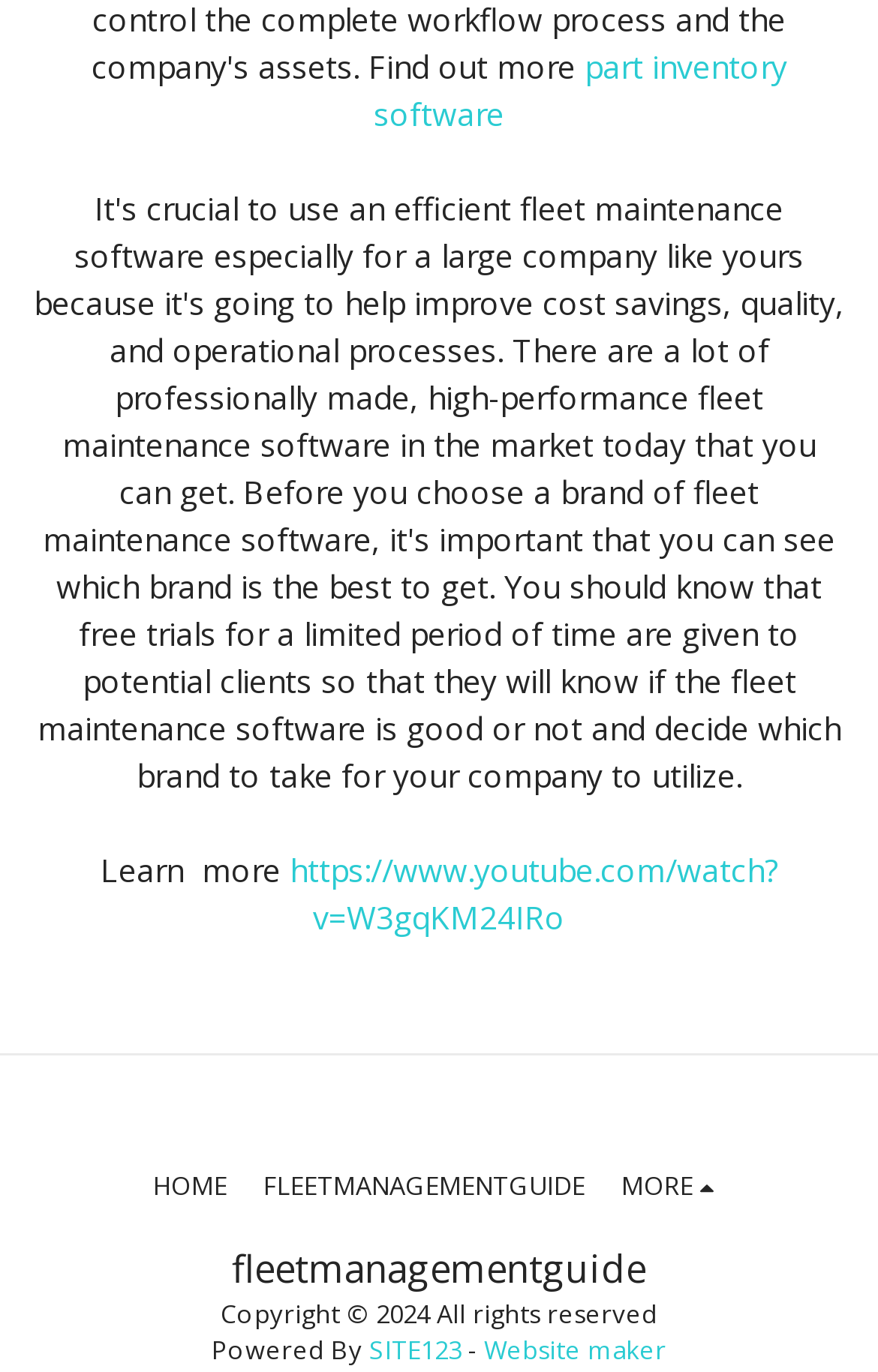Provide a short, one-word or phrase answer to the question below:
What is the text on the top-right link?

part inventory software